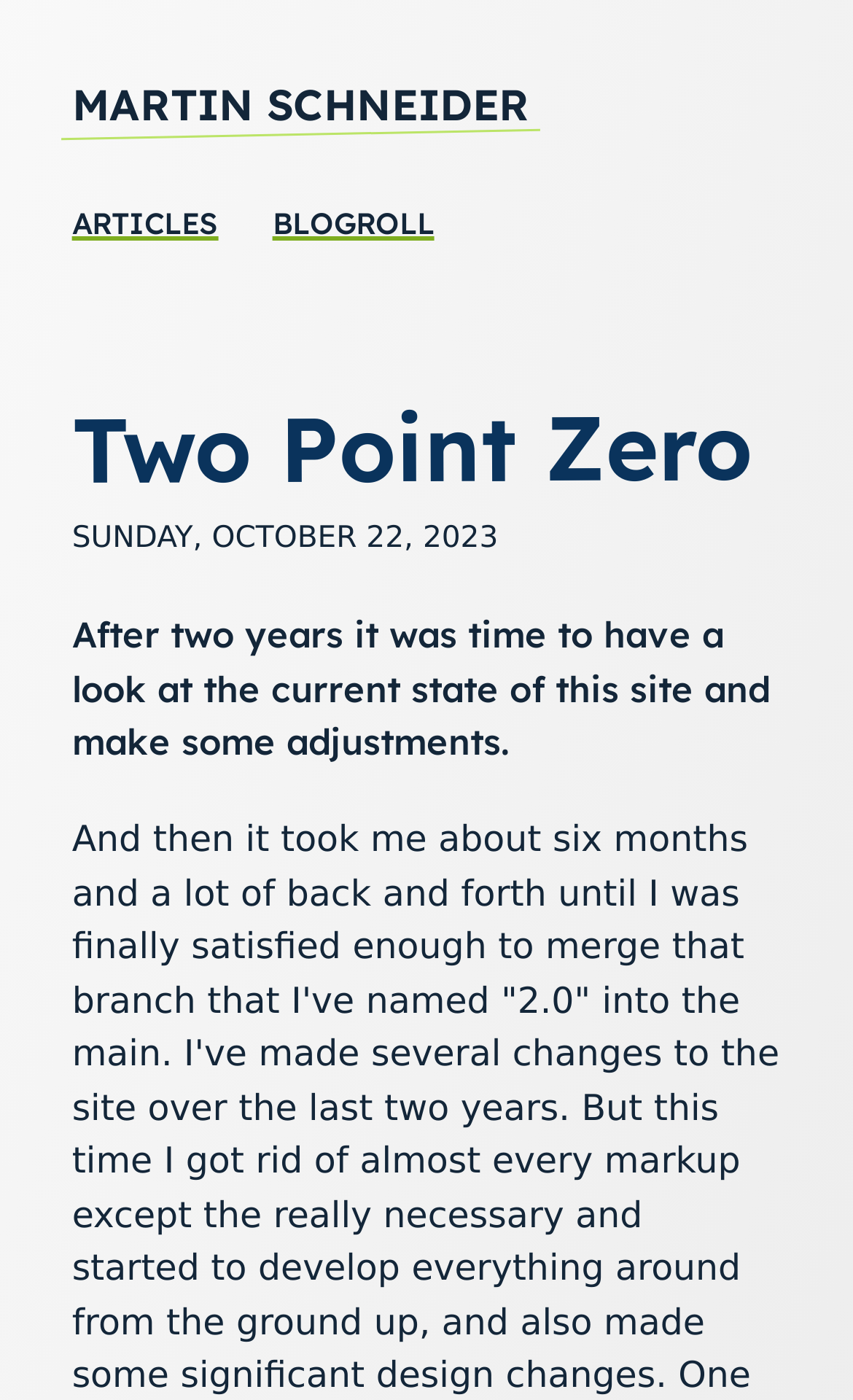Answer with a single word or phrase: 
What is the purpose of the 'Skip to content' link?

To skip to main content